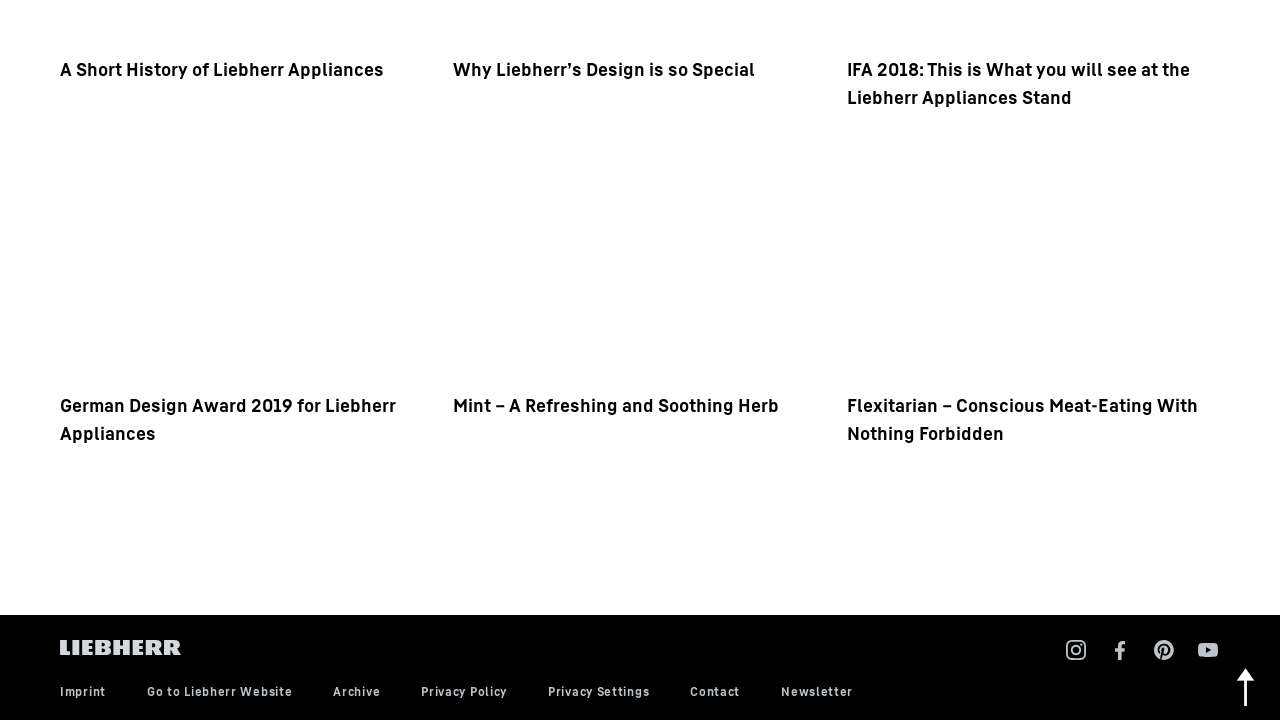Determine the bounding box coordinates for the region that must be clicked to execute the following instruction: "Read about a short history of Liebherr appliances".

[0.047, 0.076, 0.3, 0.154]